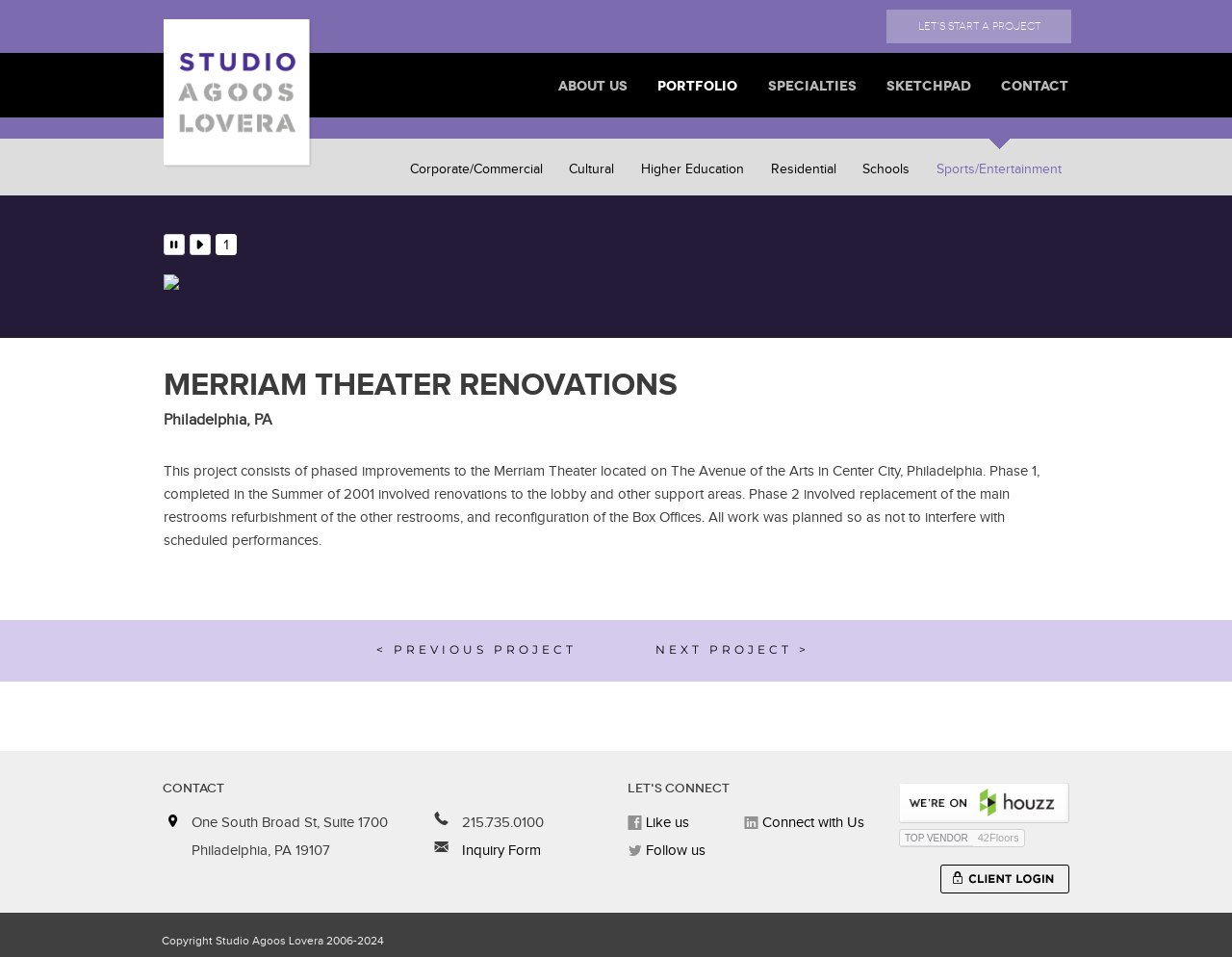Please identify the bounding box coordinates of the region to click in order to complete the task: "Go to CONTACT page". The coordinates must be four float numbers between 0 and 1, specified as [left, top, right, bottom].

[0.812, 0.055, 0.867, 0.107]